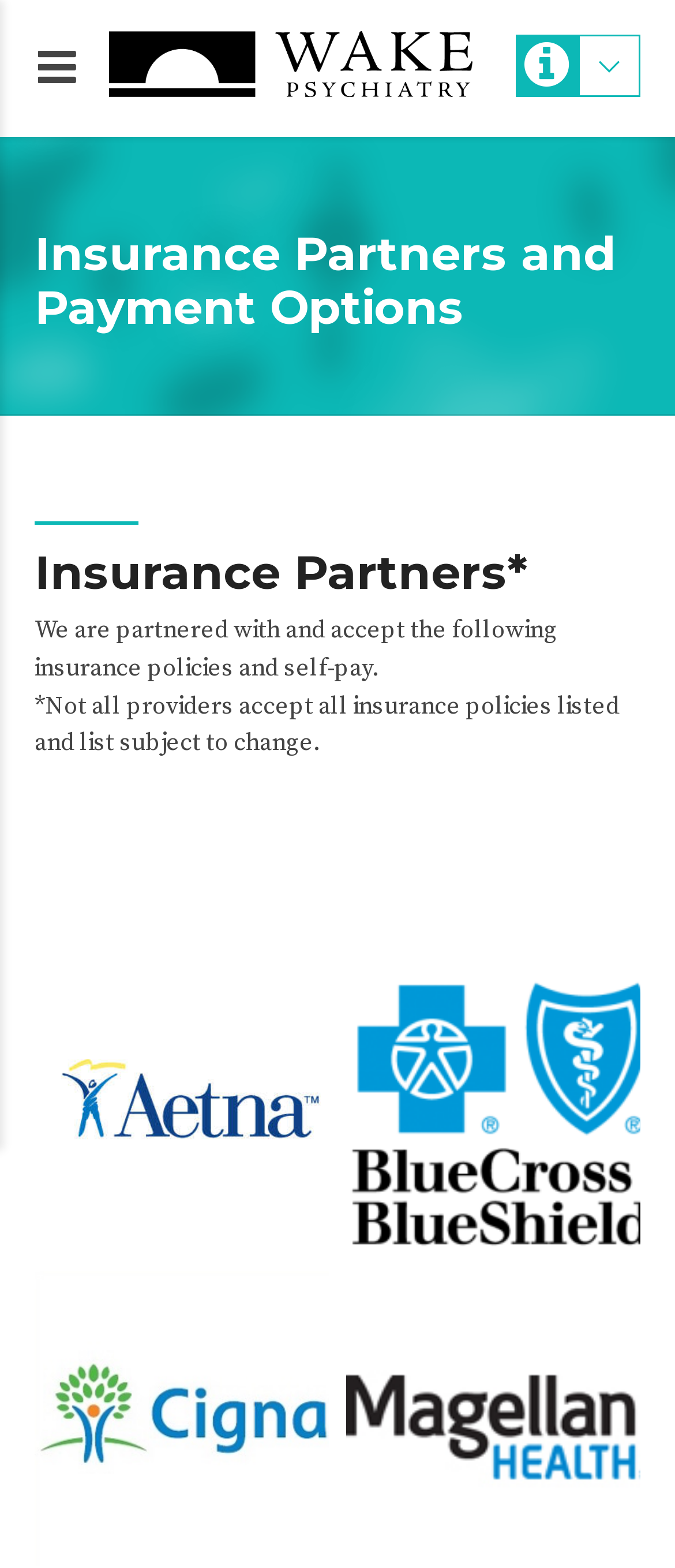What is the purpose of the webpage?
With the help of the image, please provide a detailed response to the question.

Based on the heading 'Insurance Partners and Payment Options' and the content of the webpage, it appears that the purpose of the webpage is to inform users about the insurance partners and payment options accepted by Wake Psychiatry.